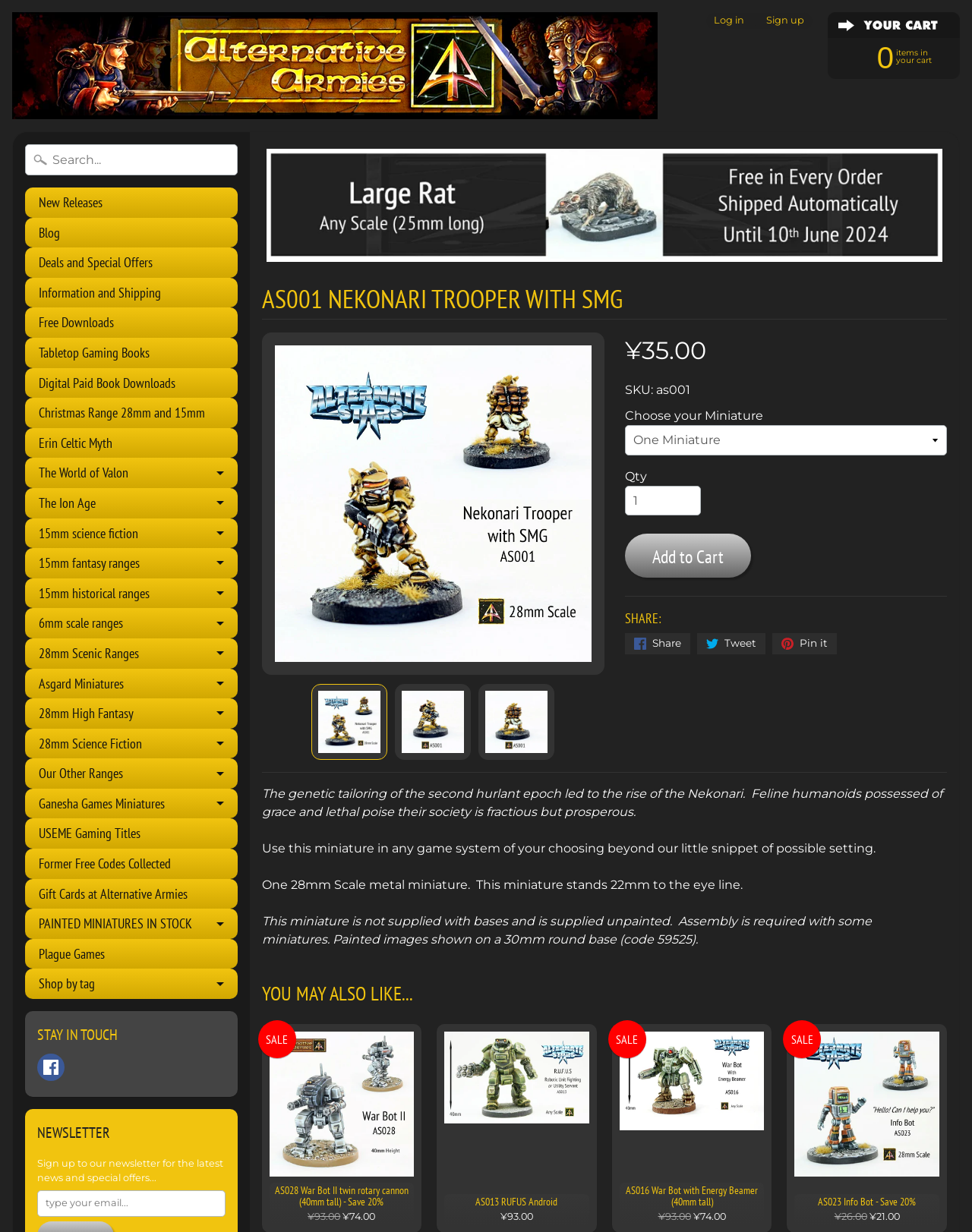Specify the bounding box coordinates of the element's region that should be clicked to achieve the following instruction: "Enter your email". The bounding box coordinates consist of four float numbers between 0 and 1, in the format [left, top, right, bottom].

None